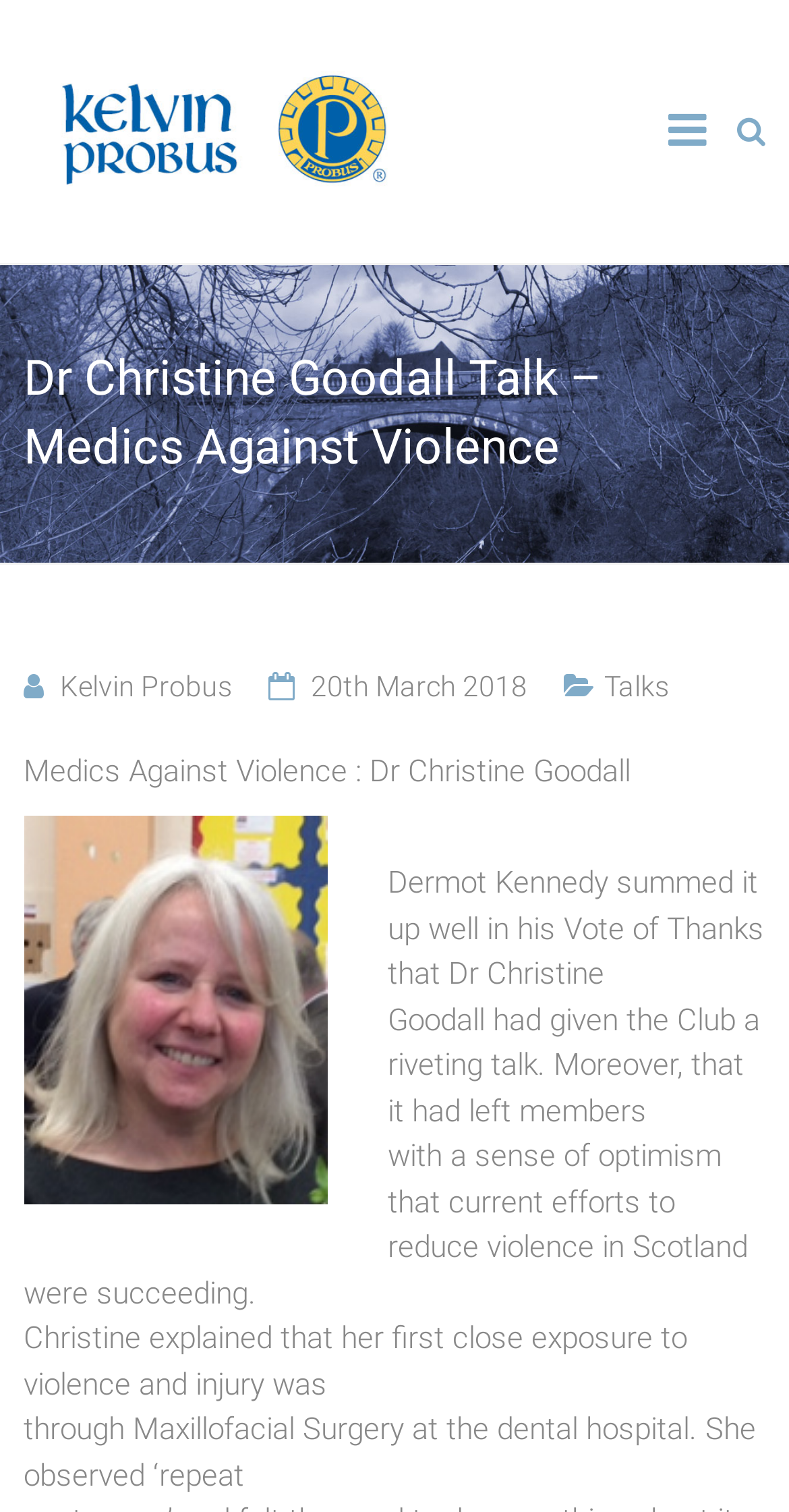Who gave a talk to the Kelvin Probus club?
Answer the question with a thorough and detailed explanation.

Based on the webpage content, it is mentioned that Dr Christine Goodall gave a talk to the Kelvin Probus club, which was described as 'riveting' by Dermot Kennedy in his Vote of Thanks.